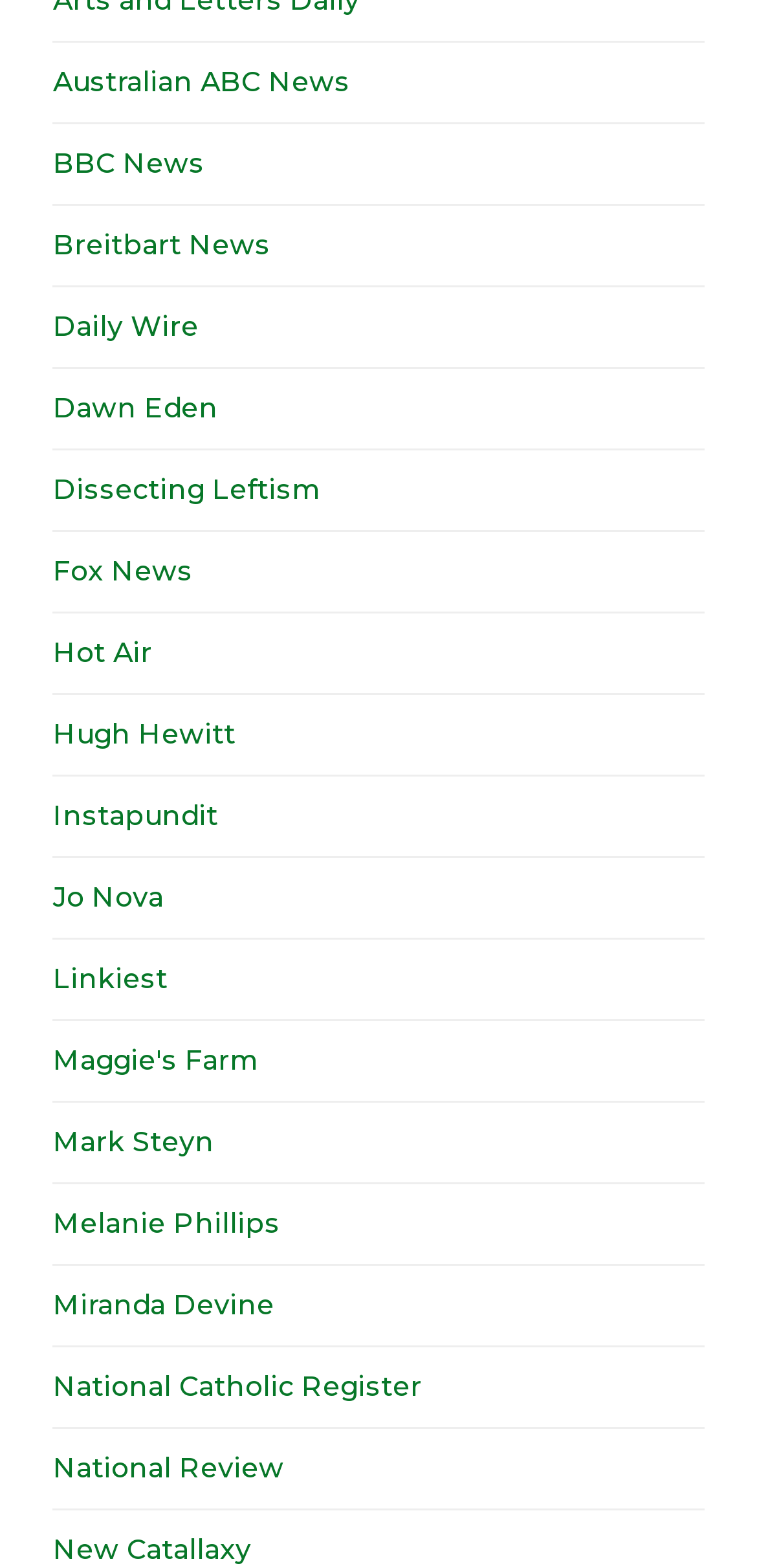Is Breitbart News above or below Daily Wire?
Examine the image and provide an in-depth answer to the question.

By comparing the y1 and y2 coordinates of the bounding boxes for Breitbart News and Daily Wire, I can determine that Breitbart News is above Daily Wire on the webpage.